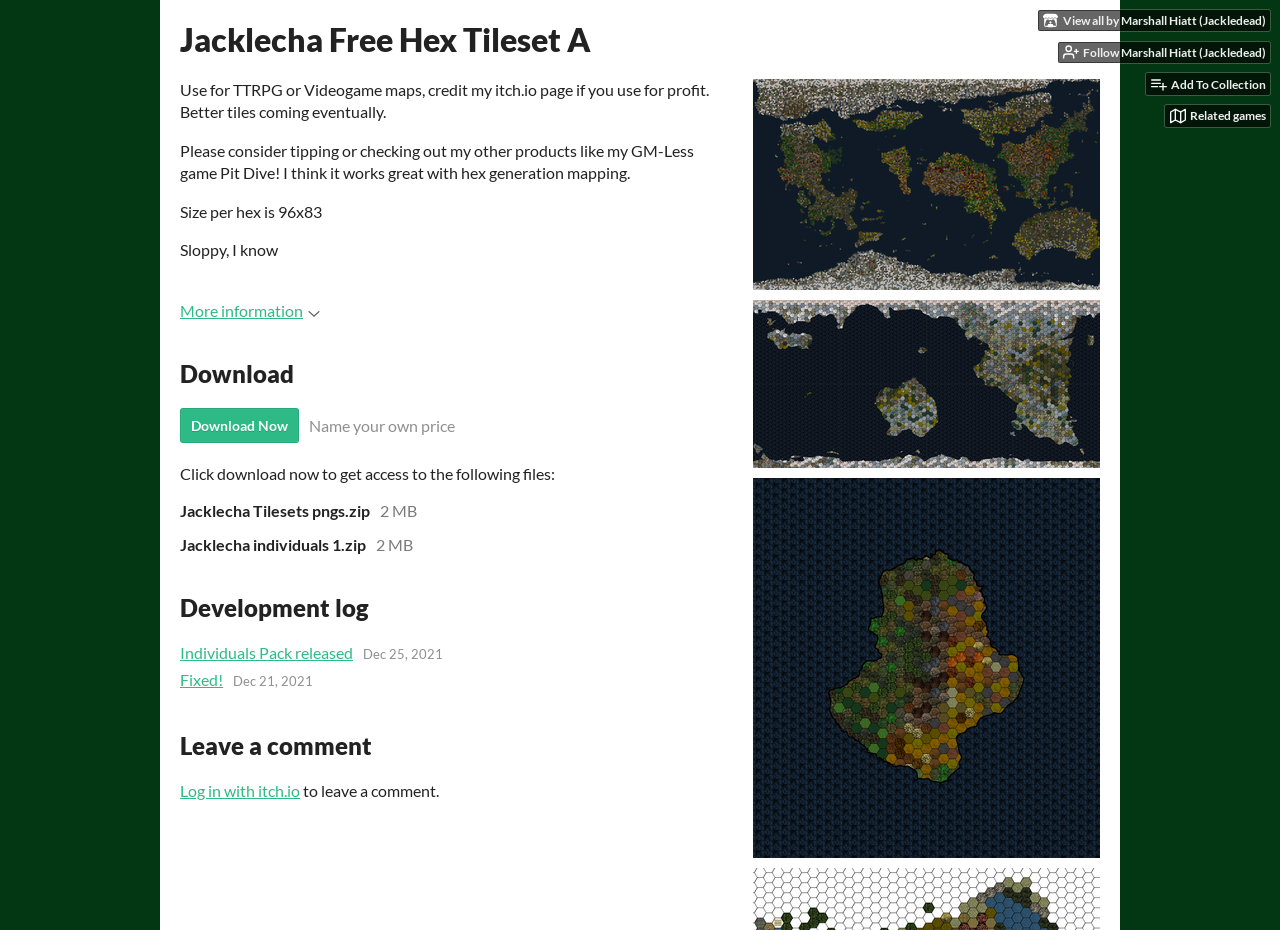What is the size of each hex tile?
Please interpret the details in the image and answer the question thoroughly.

I found the answer by reading the StaticText element that says 'Size per hex is 96x83' which is located in the middle of the webpage.